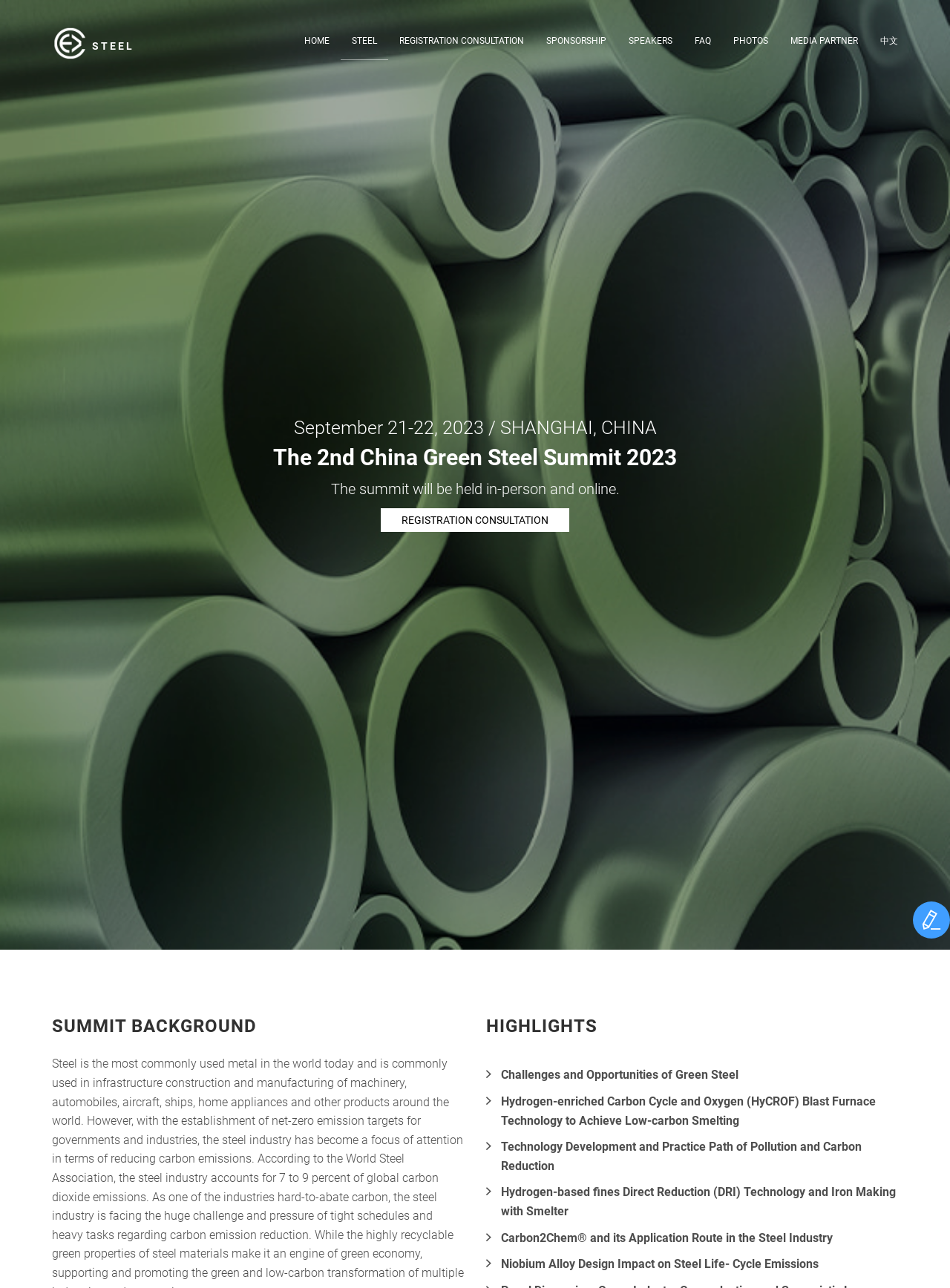Can you find the bounding box coordinates for the element to click on to achieve the instruction: "Click on Green Steel Hub link"?

[0.055, 0.031, 0.141, 0.04]